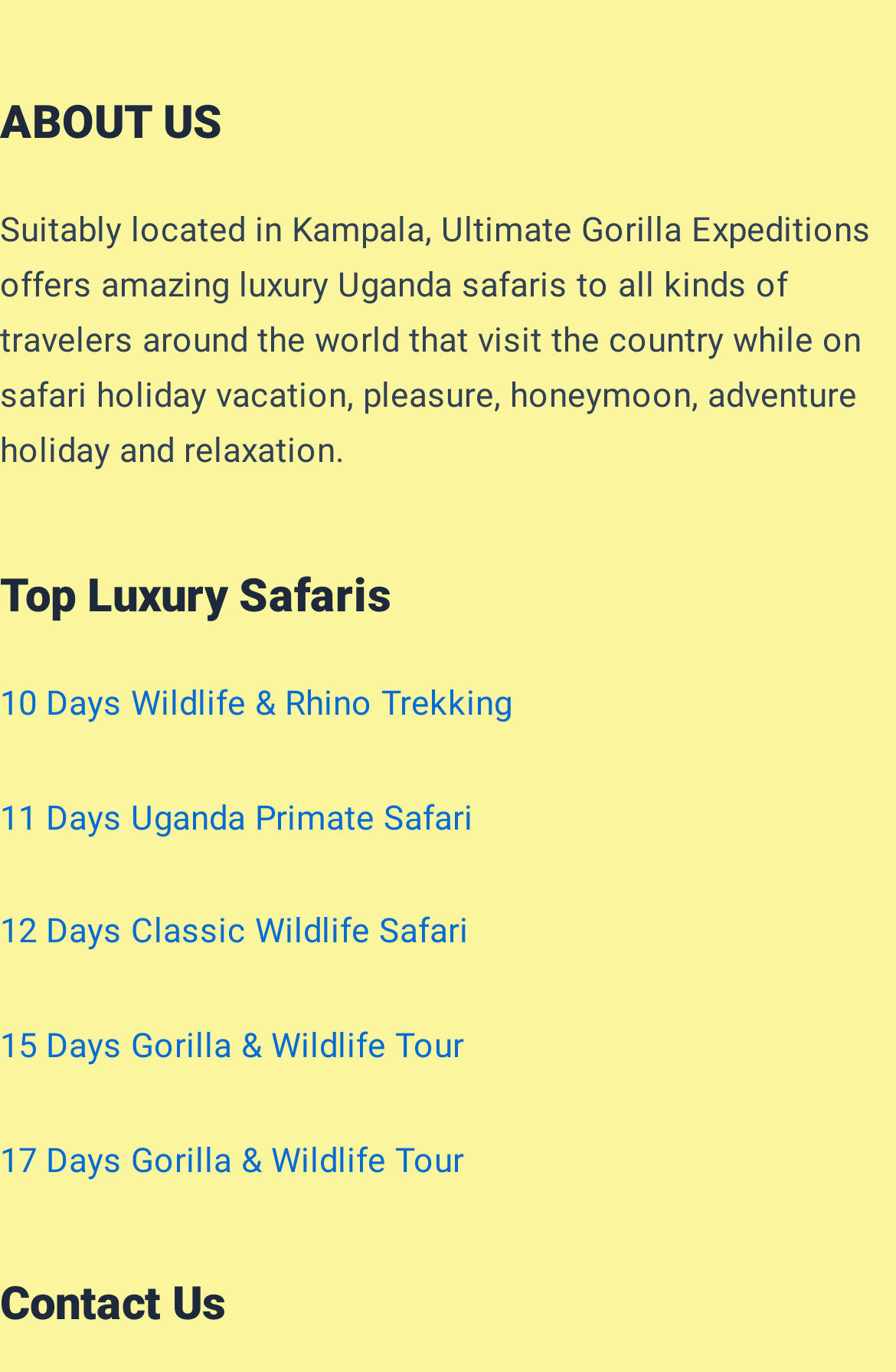Answer the following inquiry with a single word or phrase:
What is the location of Ultimate Gorilla Expeditions?

Kampala